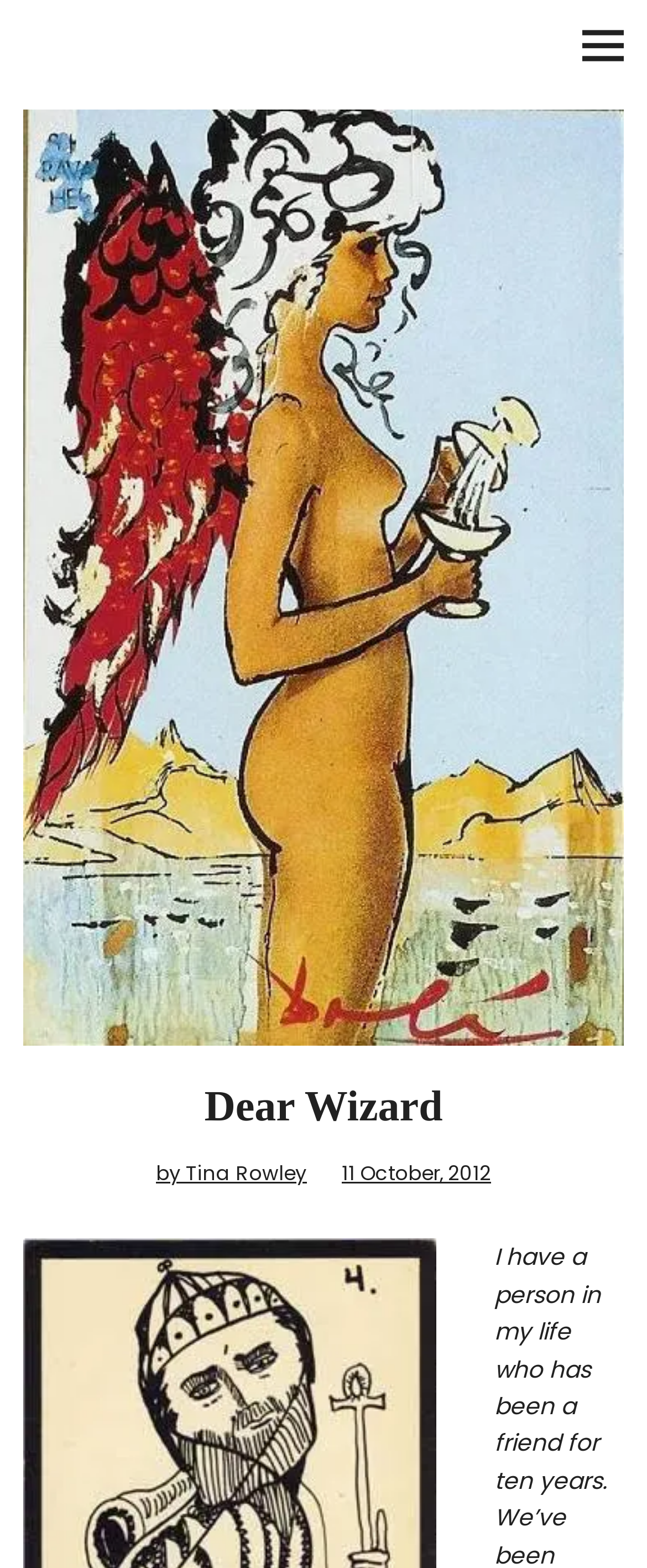Please determine the bounding box coordinates of the element to click on in order to accomplish the following task: "go to Comix". Ensure the coordinates are four float numbers ranging from 0 to 1, i.e., [left, top, right, bottom].

[0.0, 0.054, 1.0, 0.113]